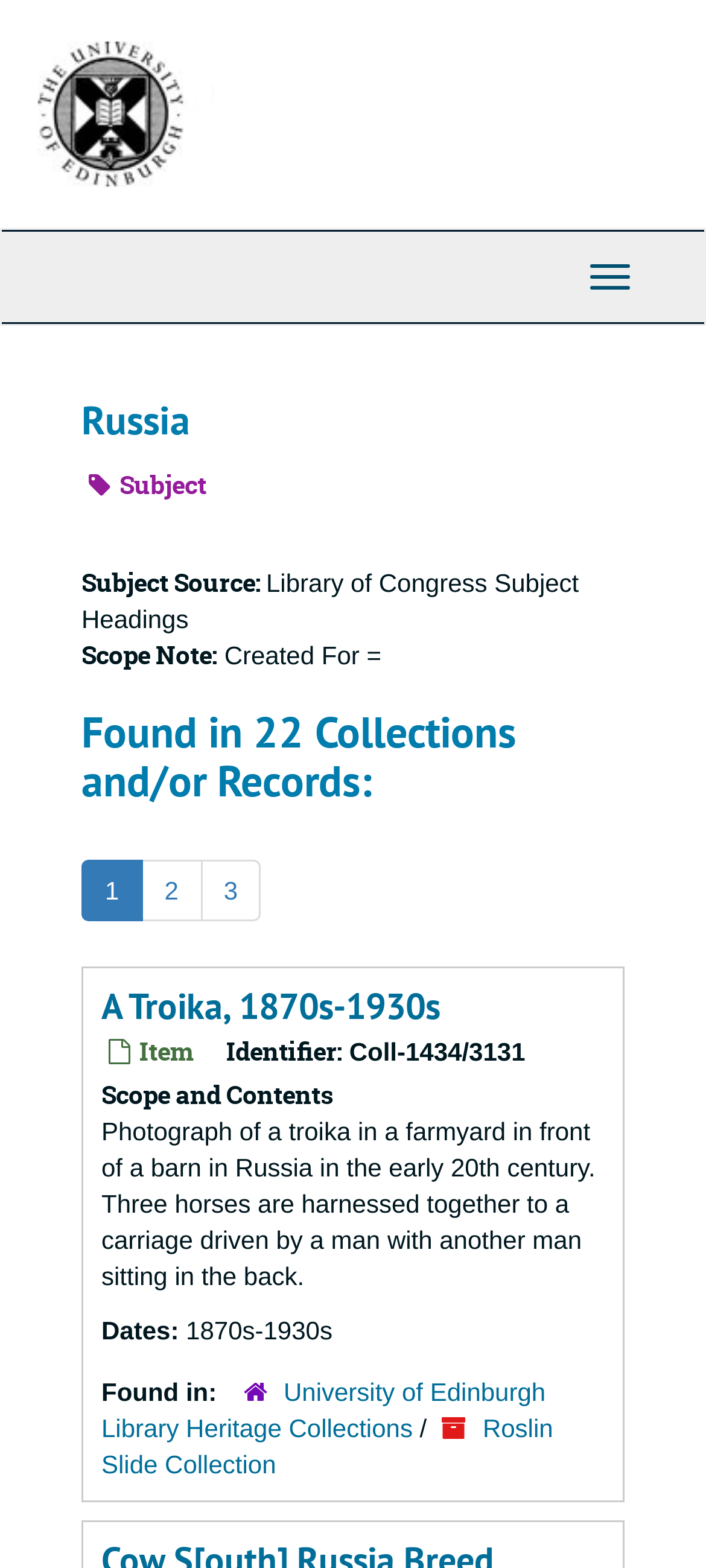Can you determine the bounding box coordinates of the area that needs to be clicked to fulfill the following instruction: "Click the University of Edinburgh link"?

[0.0, 0.062, 0.305, 0.08]